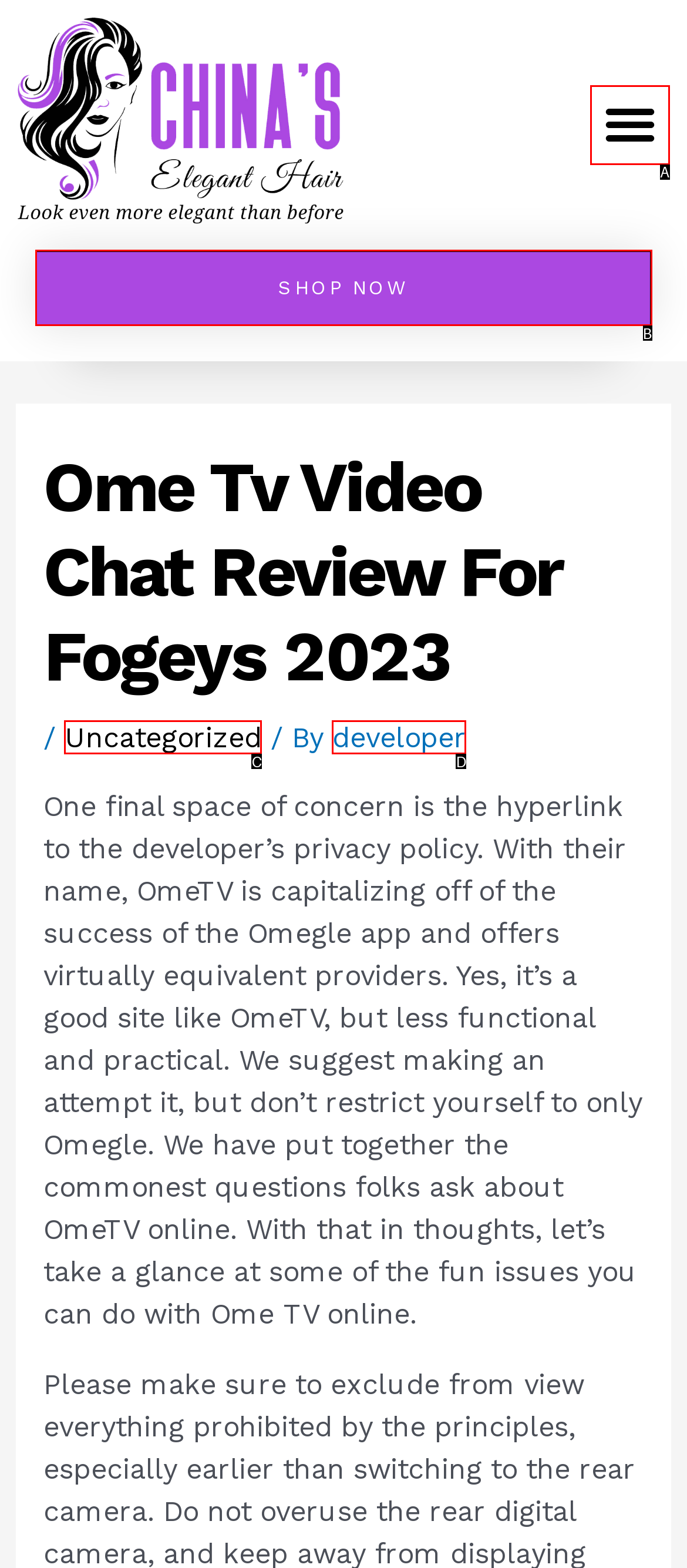Given the description: Shop Now, select the HTML element that matches it best. Reply with the letter of the chosen option directly.

B